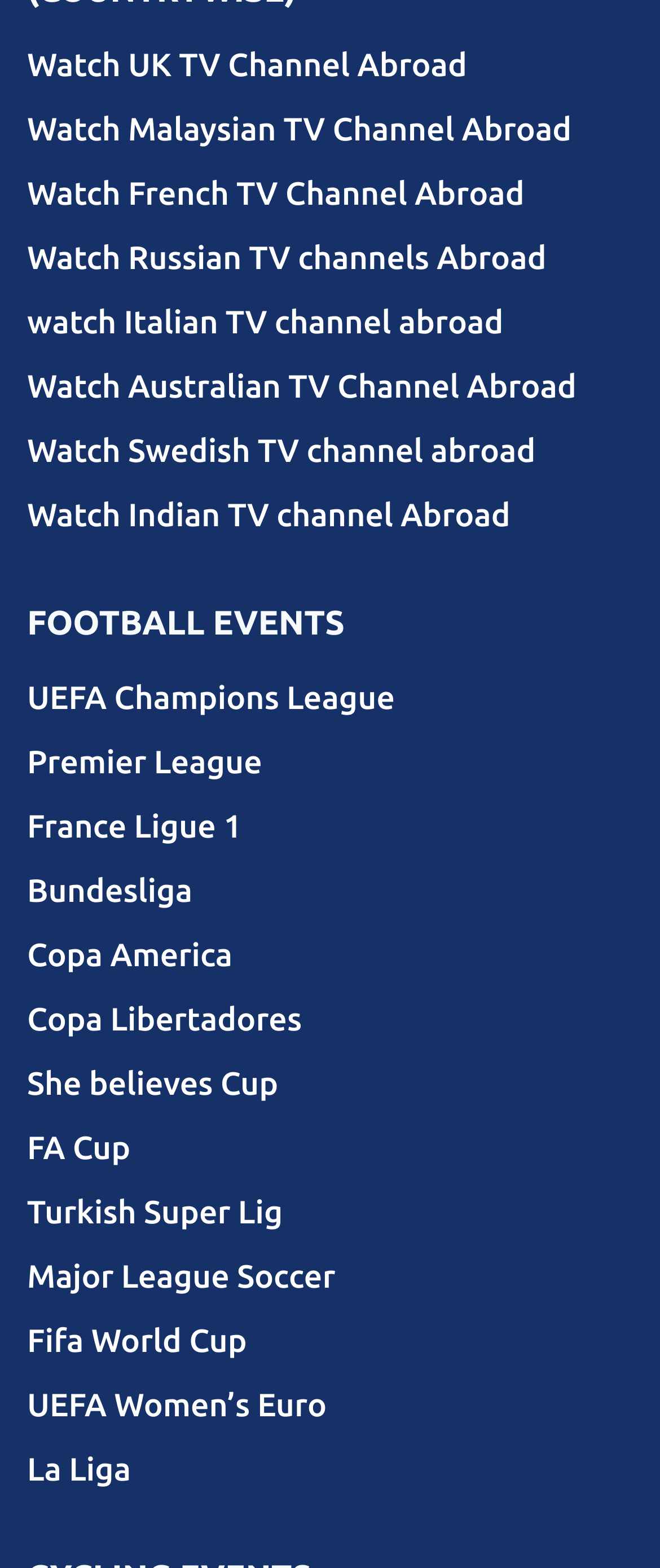How many TV channels can be watched abroad?
Look at the image and answer the question using a single word or phrase.

8